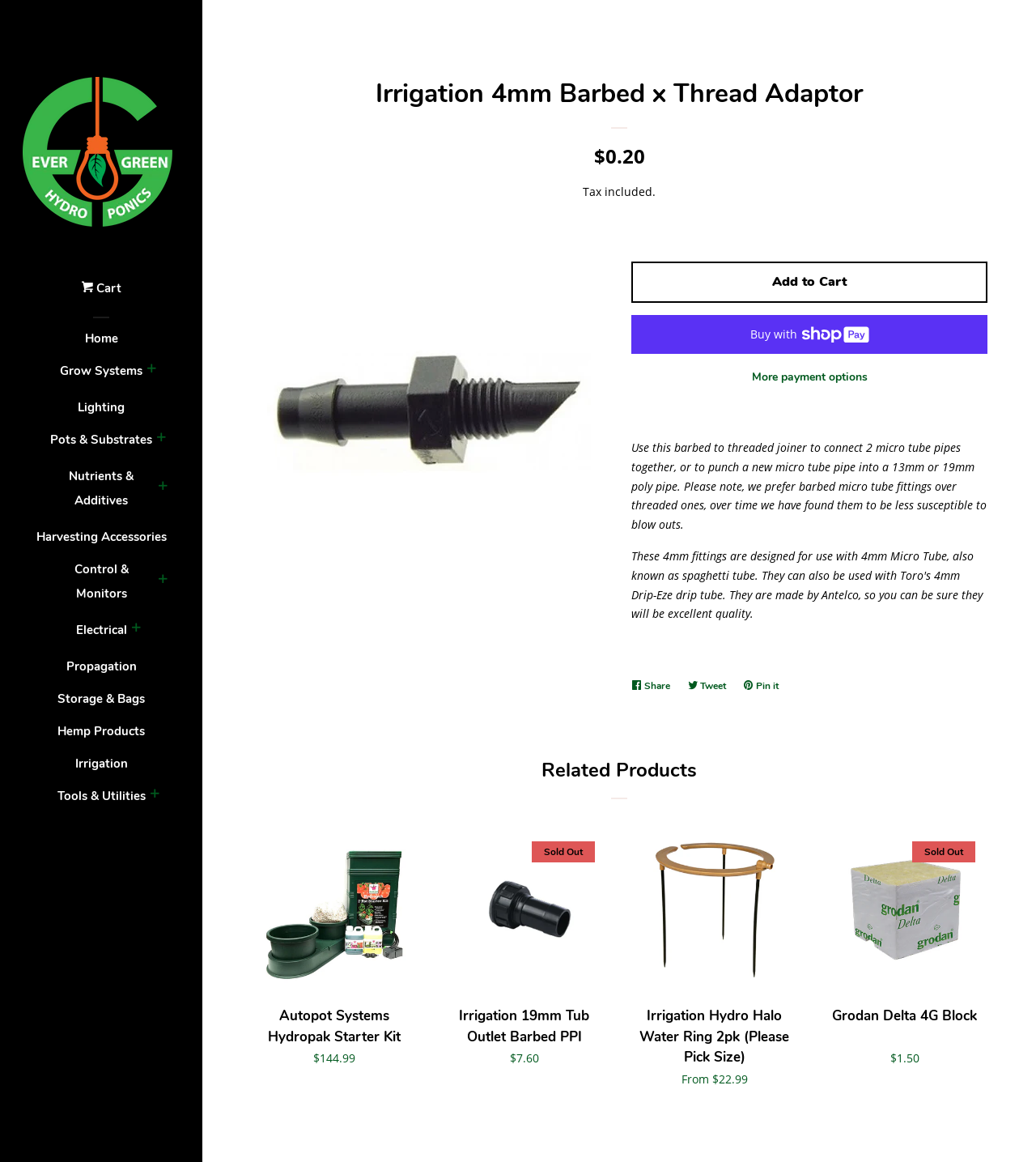Identify the bounding box coordinates of the HTML element based on this description: "My Account".

None